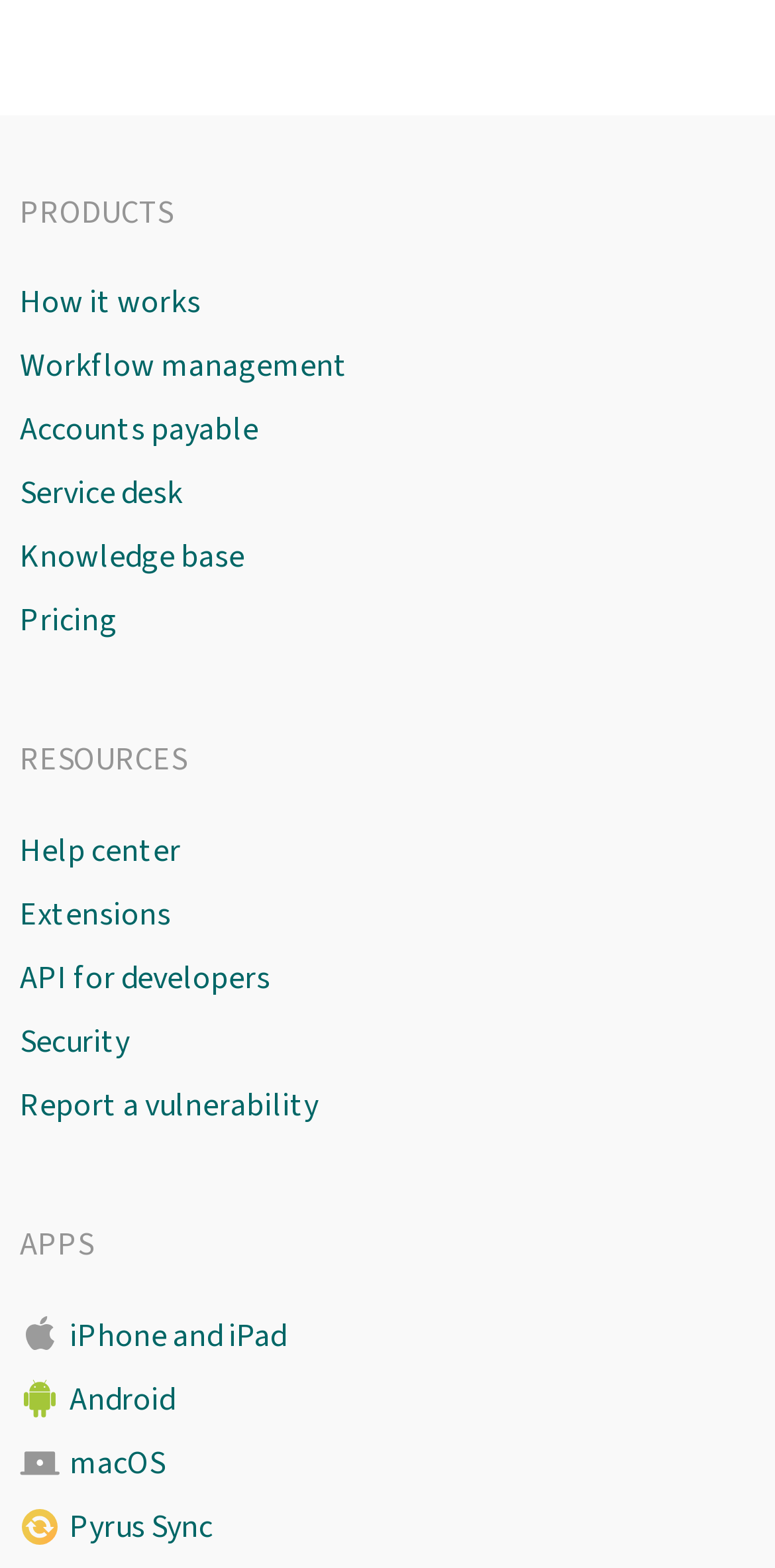What is the last link under the RESOURCES category?
Using the image provided, answer with just one word or phrase.

Report a vulnerability